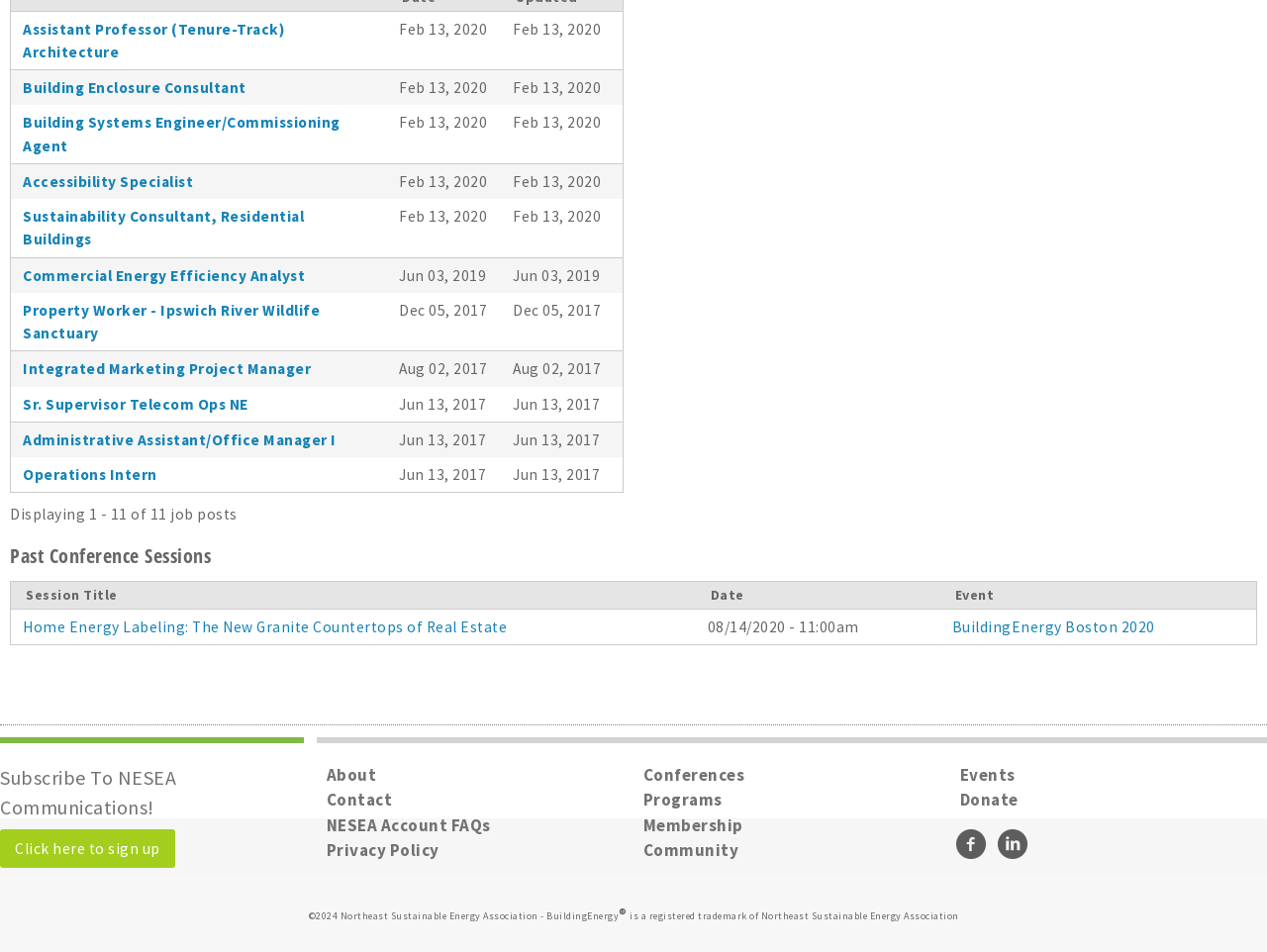Using the given description, provide the bounding box coordinates formatted as (top-left x, top-left y, bottom-right x, bottom-right y), with all values being floating point numbers between 0 and 1. Description: Building Enclosure Consultant

[0.018, 0.082, 0.194, 0.102]